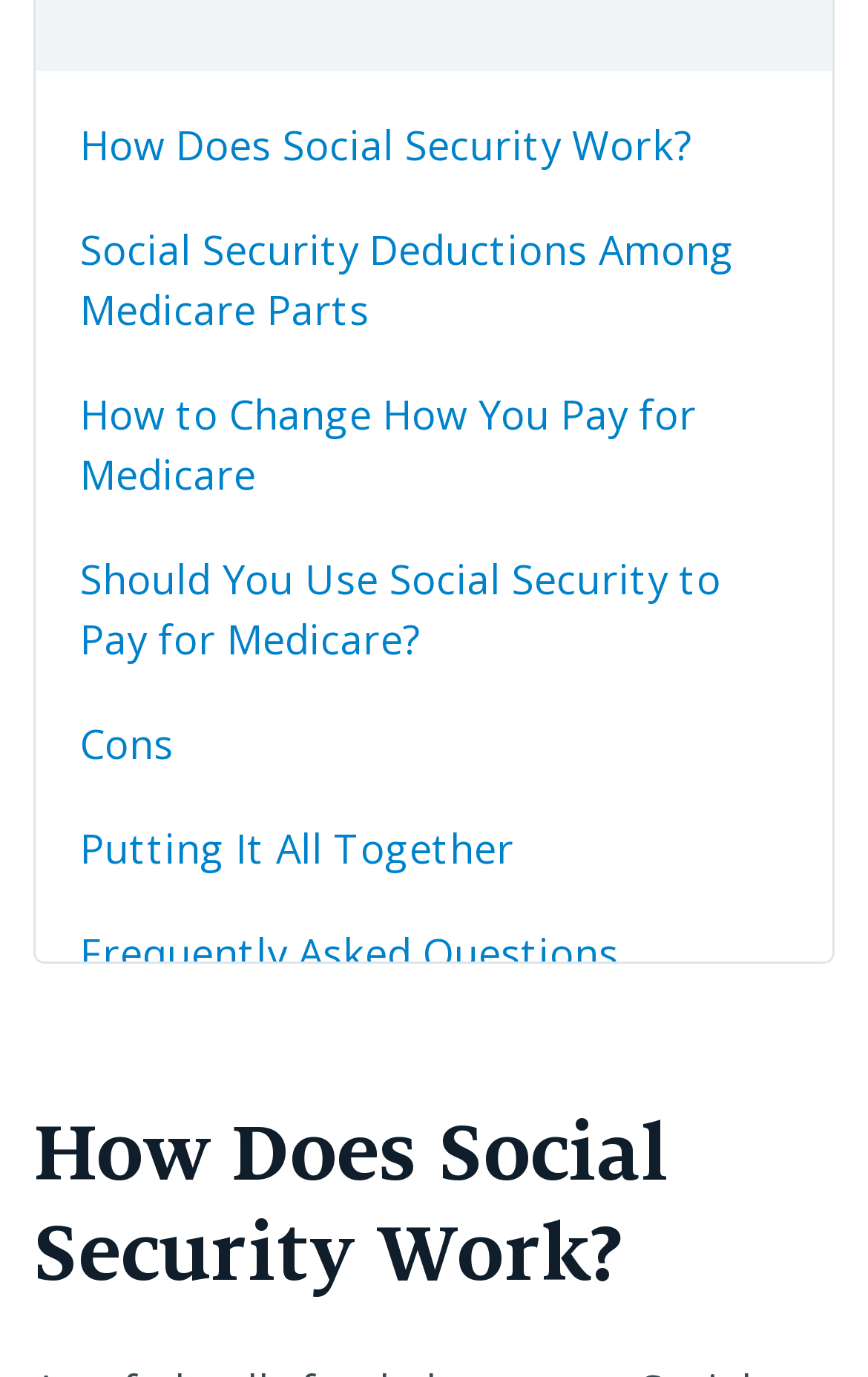How many links are on the webpage? Please answer the question using a single word or phrase based on the image.

7